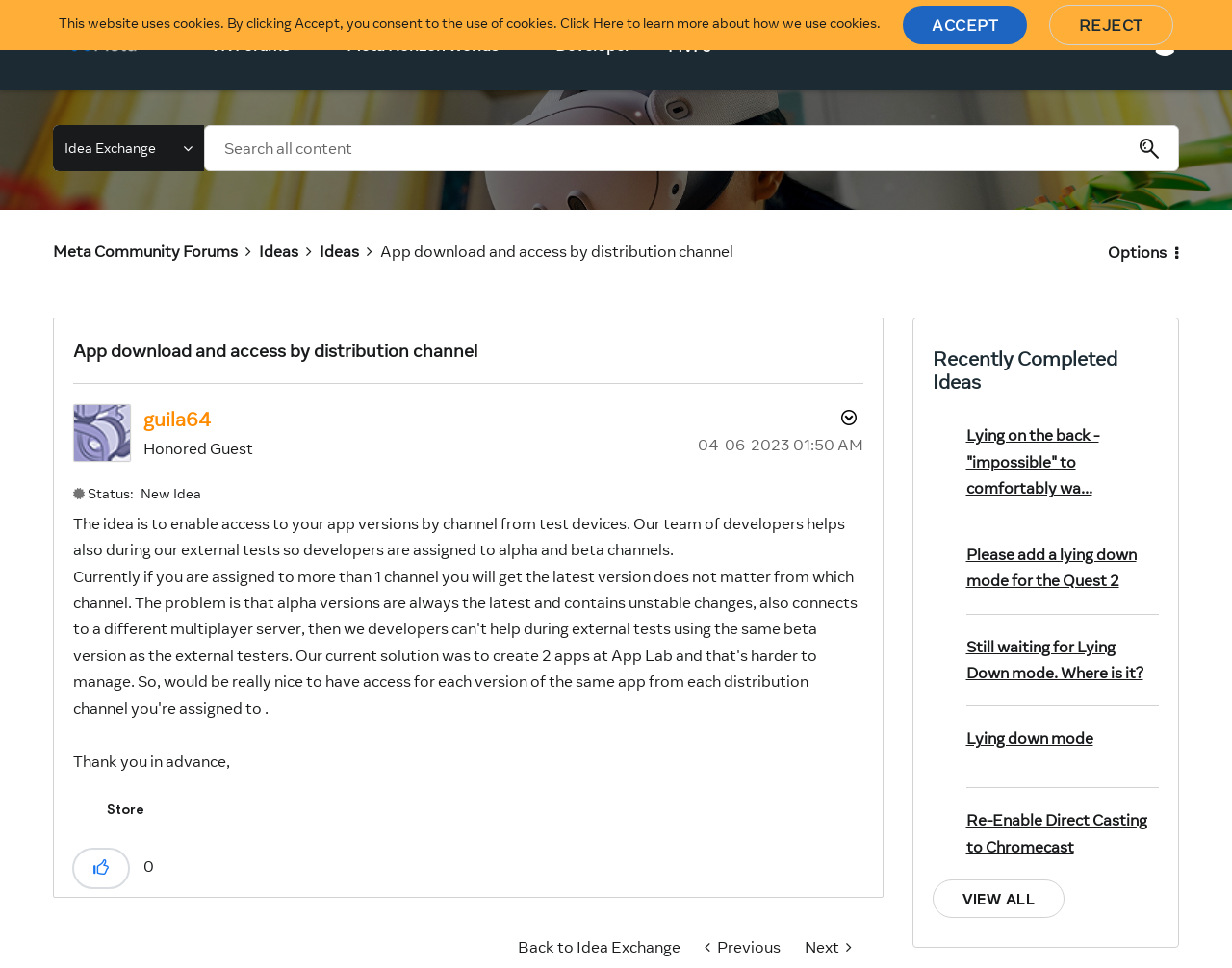Identify the bounding box coordinates of the clickable section necessary to follow the following instruction: "Search for something". The coordinates should be presented as four float numbers from 0 to 1, i.e., [left, top, right, bottom].

[0.043, 0.129, 0.166, 0.177]